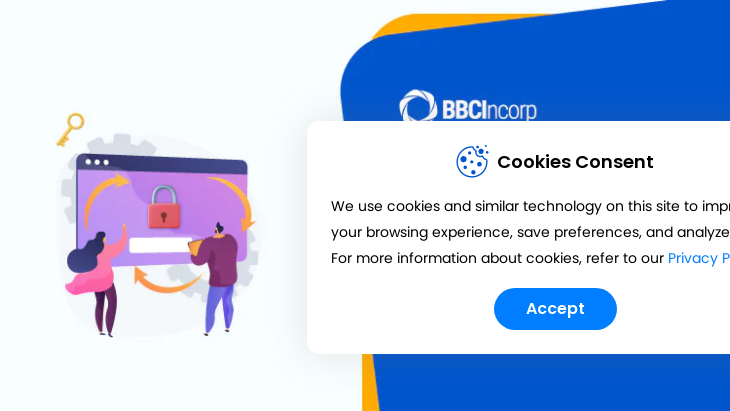Examine the image carefully and respond to the question with a detailed answer: 
What is the shape surrounding the computer screen?

Upon examining the image, I observed that the computer screen displaying an animated padlock is surrounded by circular arrows. These arrows are mentioned in the caption as emphasizing connectivity and continuous data flow, which confirms that the shape surrounding the screen is indeed circular arrows.